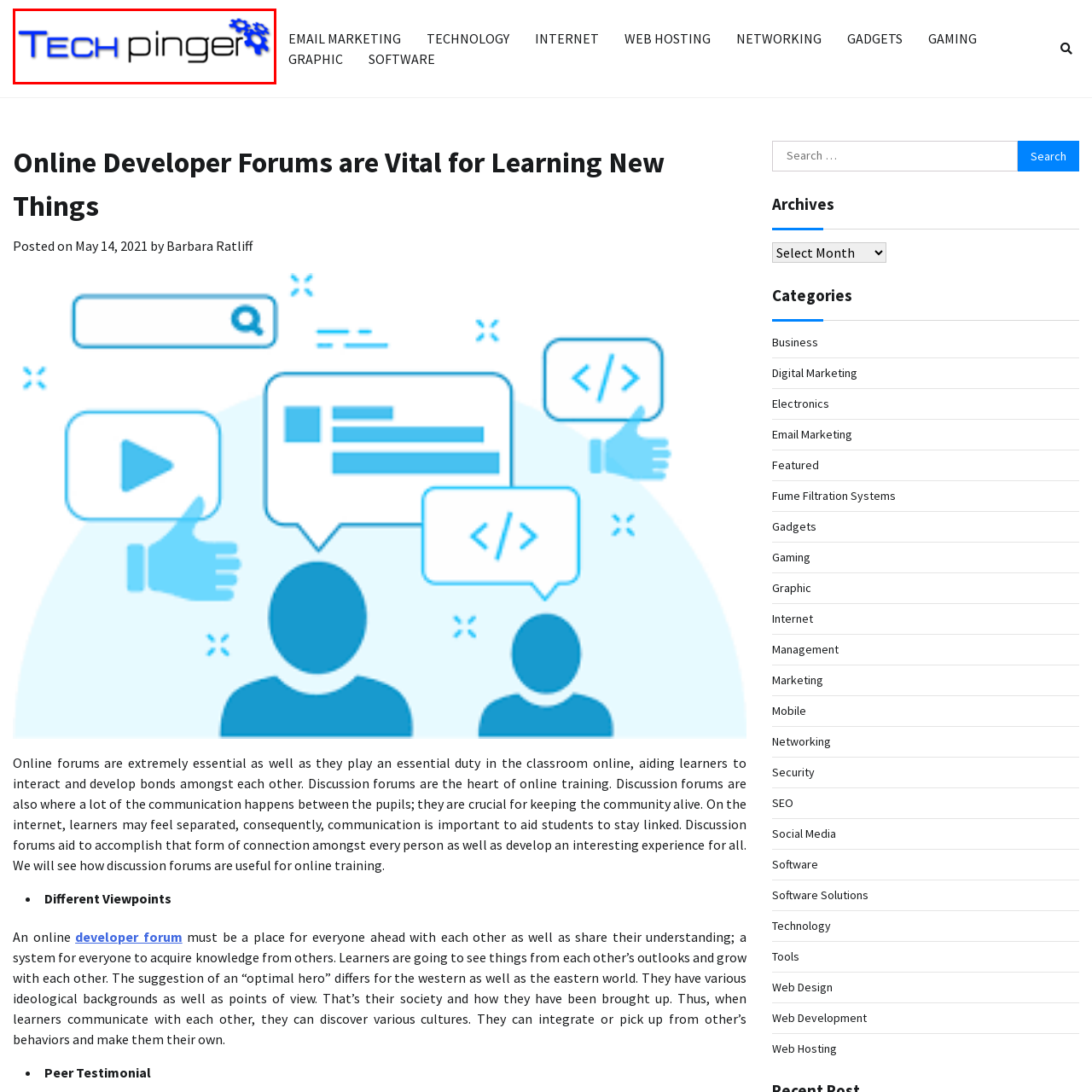Inspect the image contained by the red bounding box and answer the question with a single word or phrase:
What is the primary focus of the 'Tech Pinger' platform?

technology-related discussions and learning